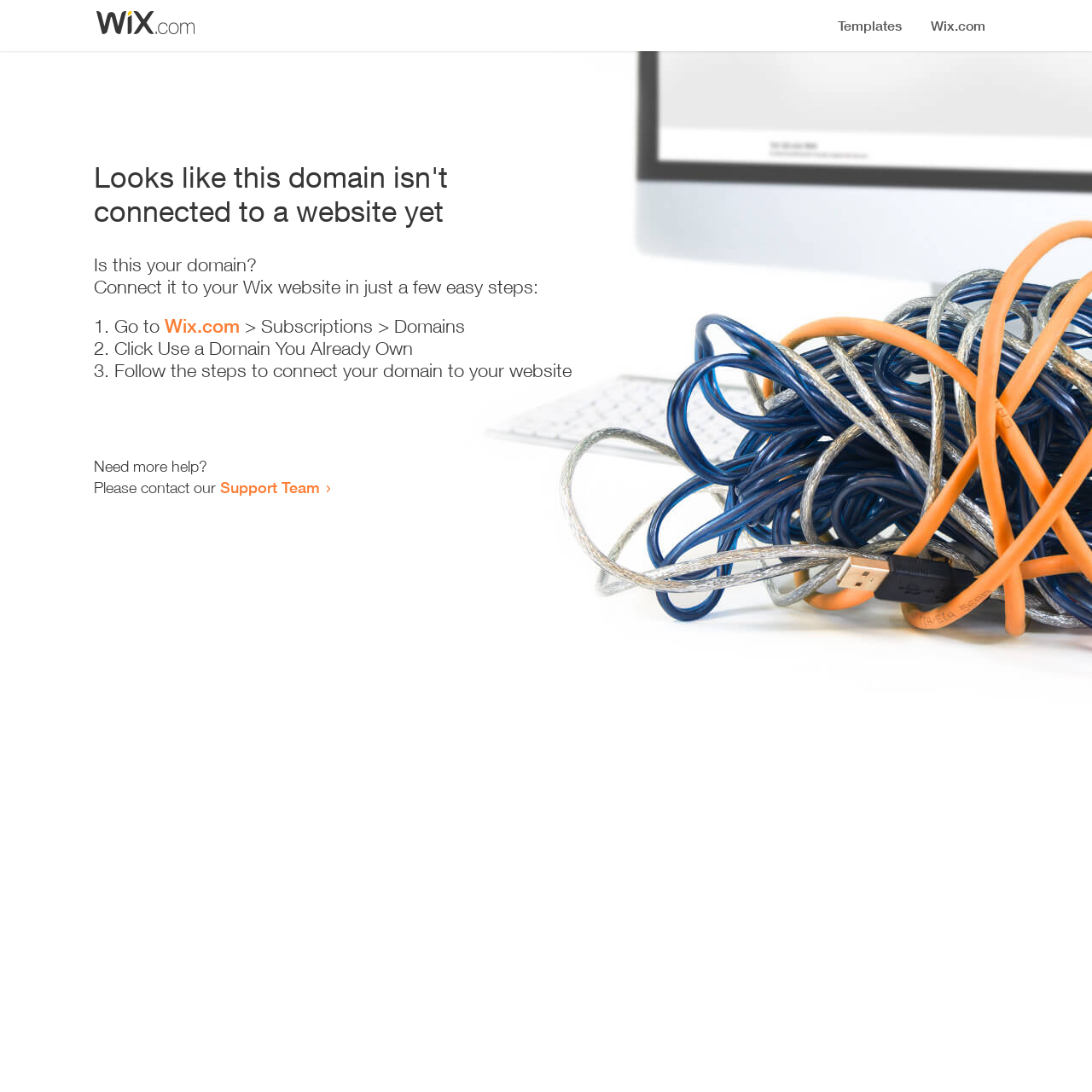Answer in one word or a short phrase: 
What is the purpose of the webpage?

Domain connection guide